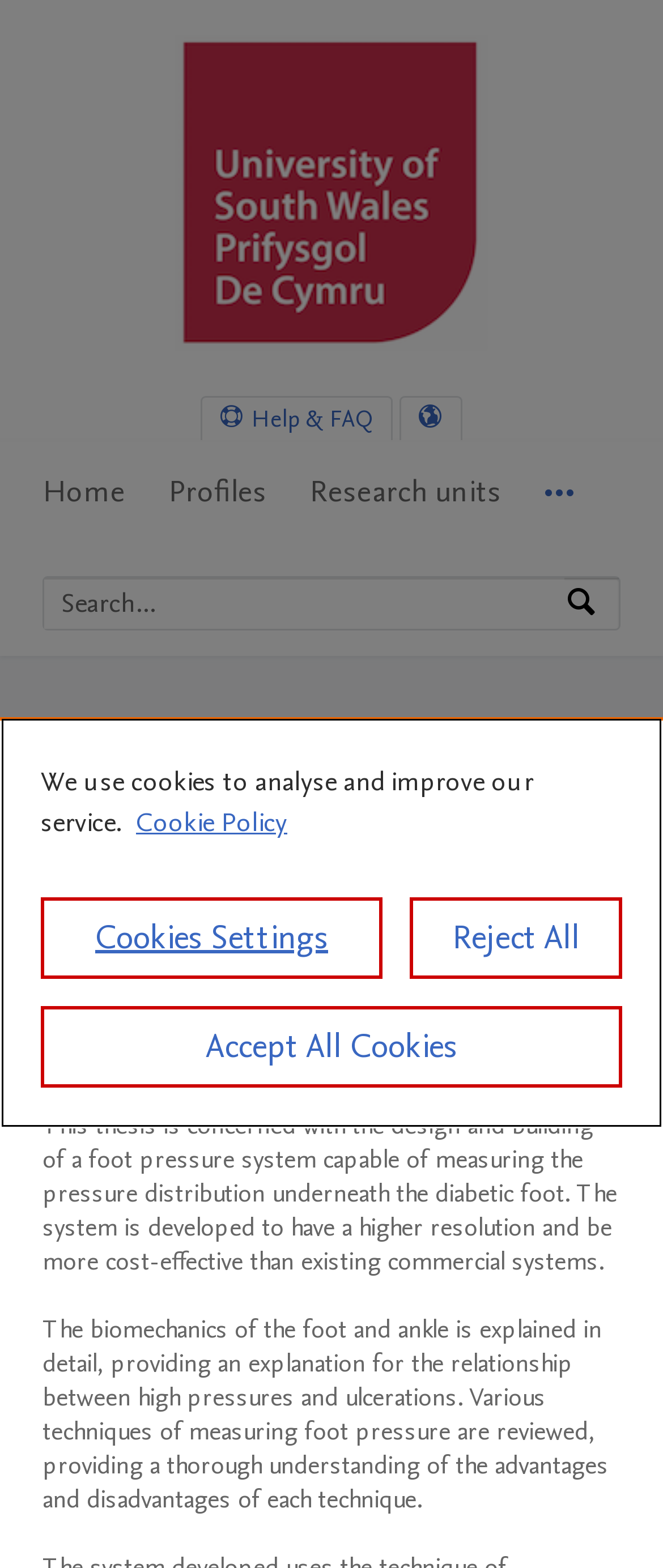Could you highlight the region that needs to be clicked to execute the instruction: "Search by expertise, name or affiliation"?

[0.067, 0.369, 0.851, 0.402]